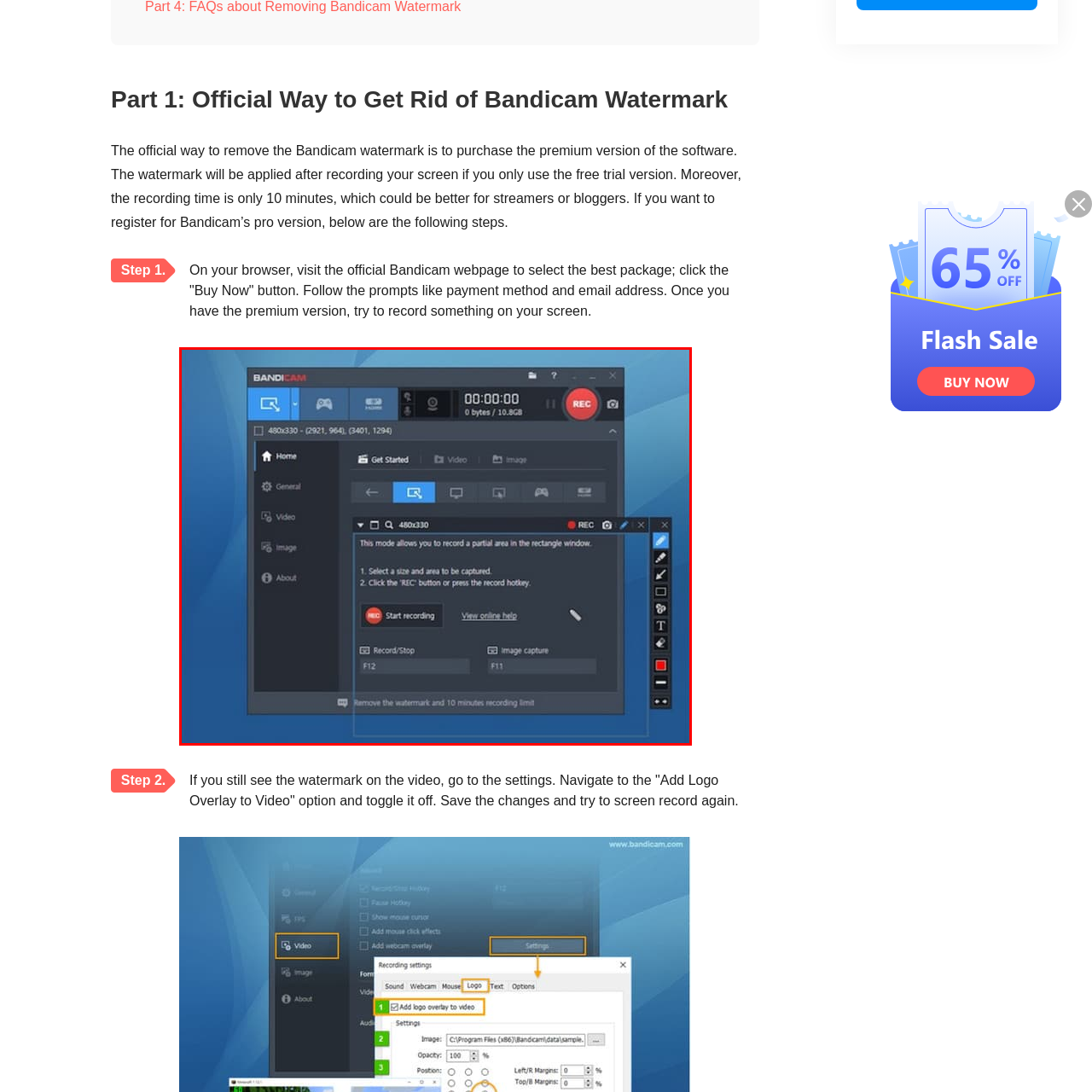Offer a comprehensive narrative for the image inside the red bounding box.

The image displays the user interface of Bandicam, a screen recording software. The interface features a toolbar at the top with icons for various functionalities, including options for recording video or images. Prominently, there is a red "REC" button indicating the start of a recording session. Below this, a timer shows the recording duration, along with information about the file size and available storage.

On the left side, a sidebar organizes essential features like "Get Started," "Video," "Image," and "About." The main section highlights a modal window titled "480x330," which provides users with instructions to define an area for screen capture. This modal emphasizes two steps: selecting the desired capture area and clicking the "REC" button or using a hotkey to start recording.

The bottom of the modal includes controls for recording, with specific keys indicated for starting/stopping the recording and capturing images. A note is also visible, reminding users about the limitations of the free trial version, which includes a watermark and a maximum recording time of 10 minutes. This demonstrates essential functionalities of Bandicam for users looking to create video content while cautioning them about the limitations they might encounter without the premium version.